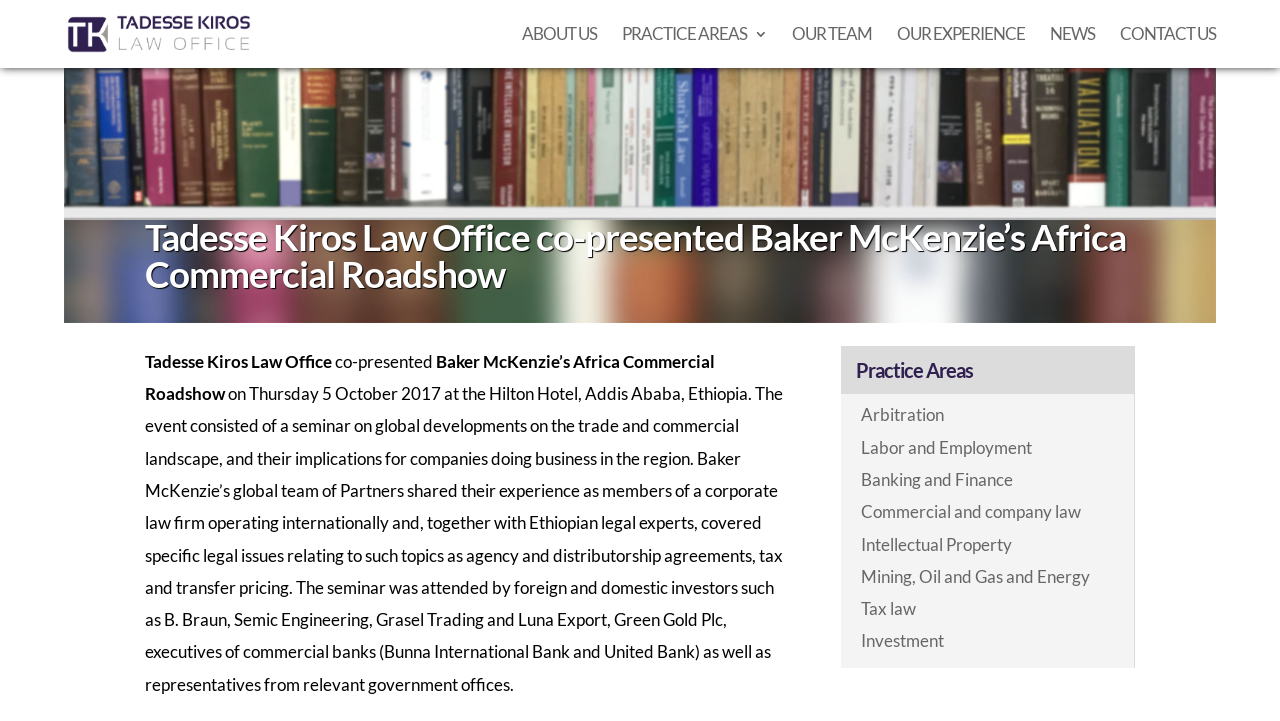Produce an extensive caption that describes everything on the webpage.

The webpage is about Tadesse Kiros Law Office, a leading legal service provider in Ethiopia. At the top left, there is a logo of Tadesse Kiros & Associates, accompanied by a link to the law office's homepage. Below the logo, there are six navigation links: ABOUT US, PRACTICE AREAS 3, OUR TEAM, OUR EXPERIENCE, NEWS, and CONTACT US, which are evenly spaced and aligned horizontally.

On the main content area, there is a heading that reads "Tadesse Kiros Law Office co-presented Baker McKenzie’s Africa Commercial Roadshow". Below the heading, there is a paragraph that describes the event, which was held on Thursday, 5 October 2017, at the Hilton Hotel, Addis Ababa, Ethiopia. The event consisted of a seminar on global developments on the trade and commercial landscape, and their implications for companies doing business in the region.

To the right of the main content area, there is a section titled "Practice Areas", which lists eight links to specific practice areas, including Arbitration, Labor and Employment, Banking and Finance, and others. These links are stacked vertically and aligned to the right.

At the very top of the page, there is a search bar that spans the entire width of the page.